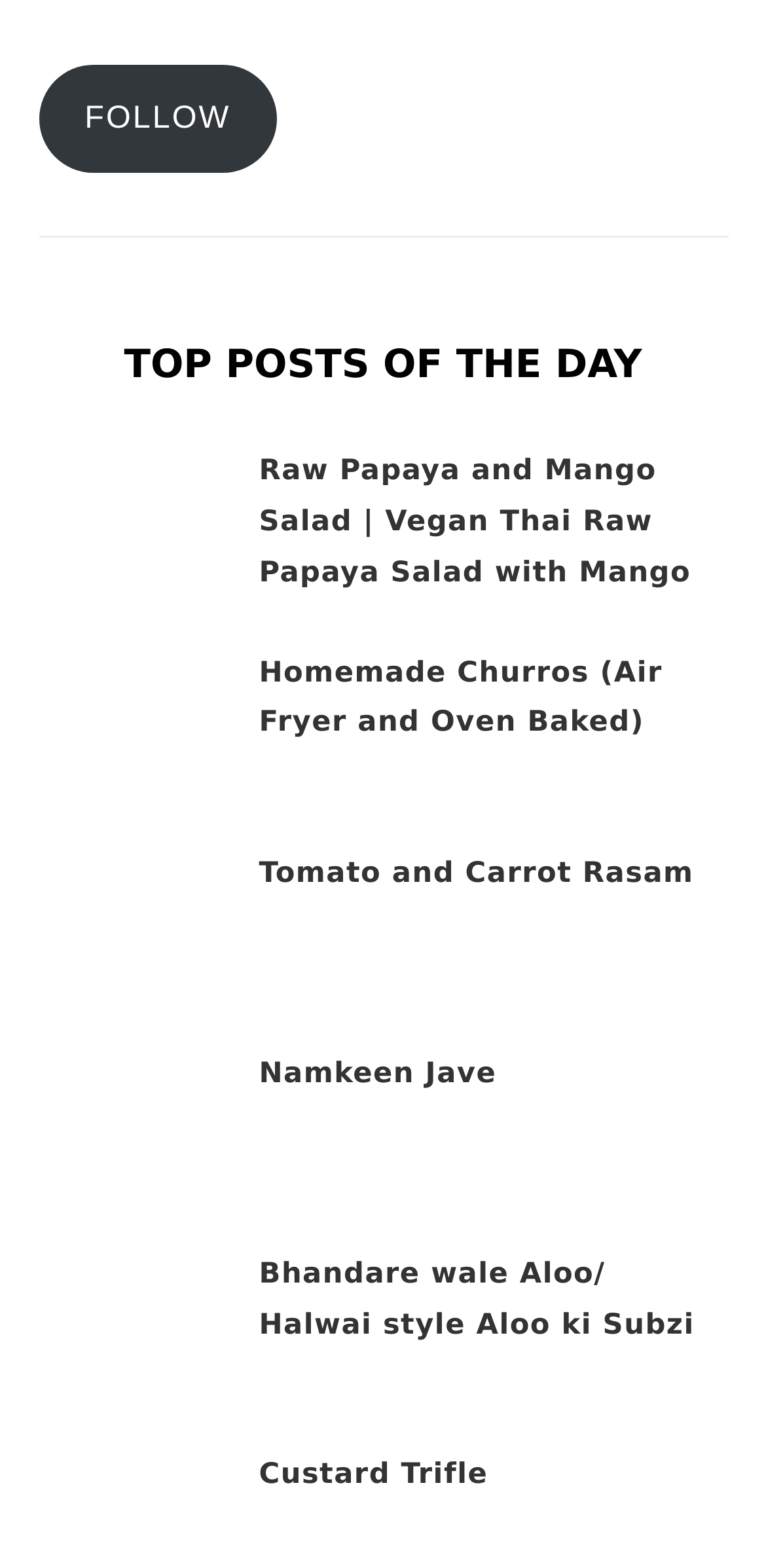Given the element description "No onion No garlic", identify the bounding box of the corresponding UI element.

[0.104, 0.324, 0.51, 0.345]